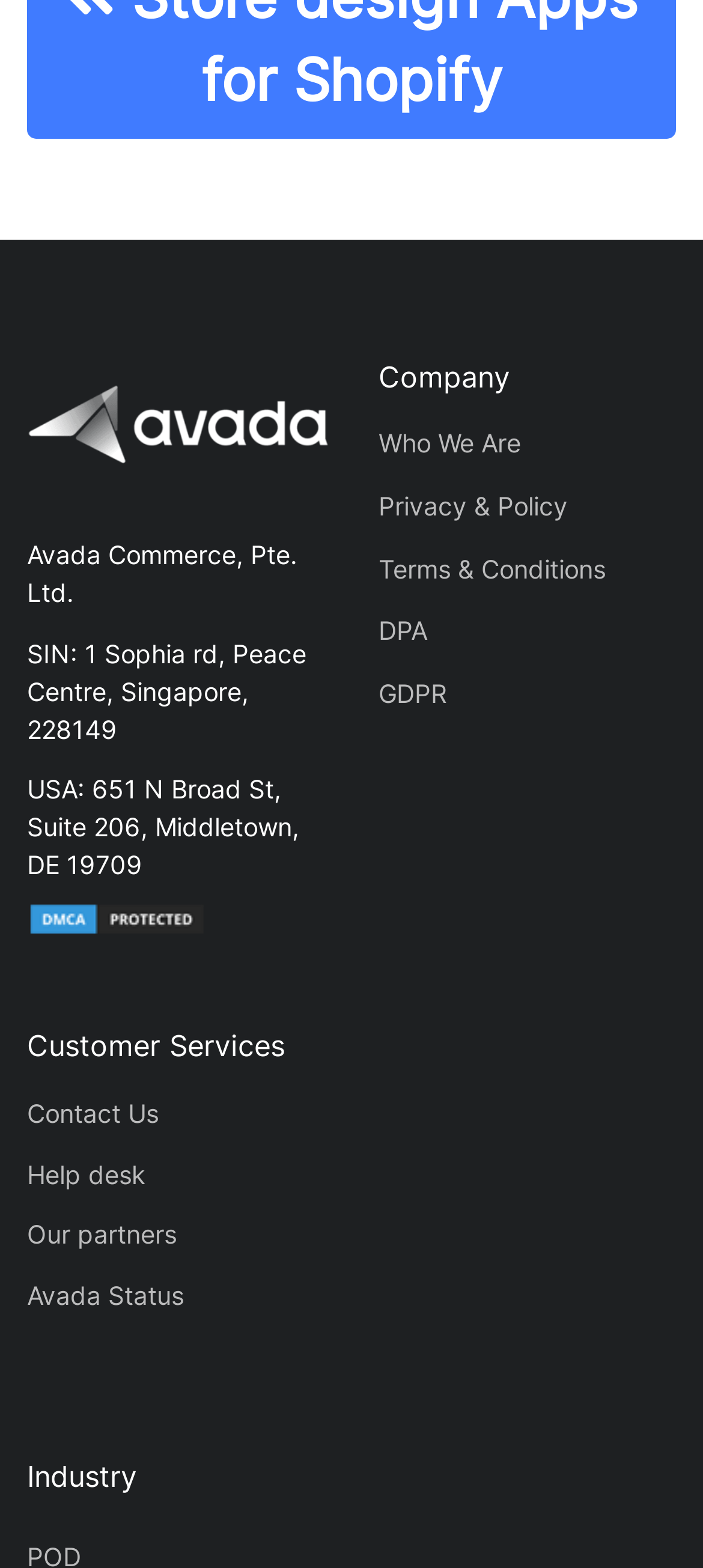Please provide a comprehensive response to the question below by analyzing the image: 
How many links are under 'Company'?

Under the 'Company' section, there are five links: 'Who We Are', 'Privacy & Policy', 'Terms & Conditions', 'DPA', and 'GDPR'. These links are listed vertically, and their bounding box coordinates indicate their positions on the webpage.